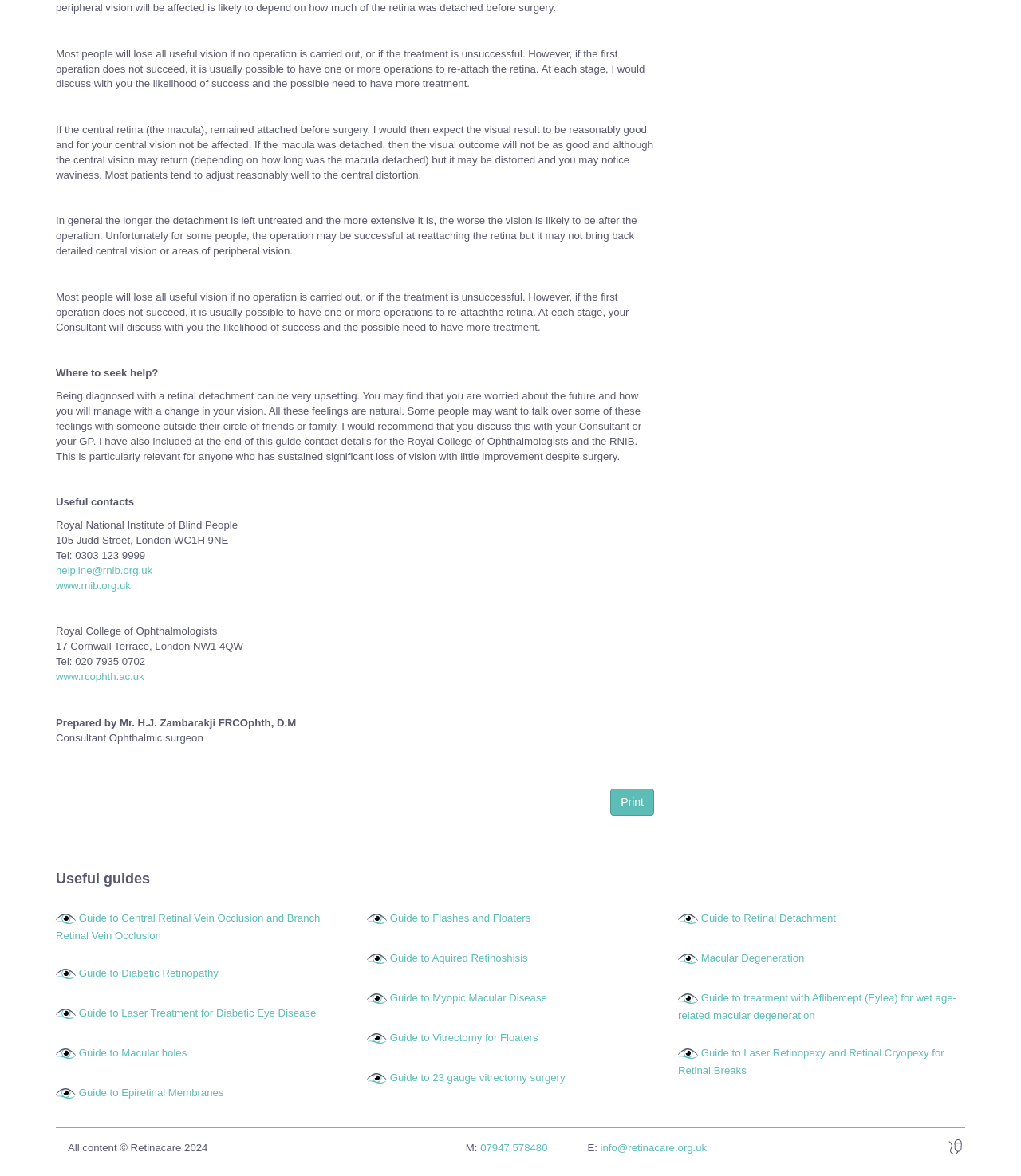Locate the bounding box coordinates of the element that should be clicked to fulfill the instruction: "Learn about 'Useful guides'".

[0.055, 0.739, 0.945, 0.756]